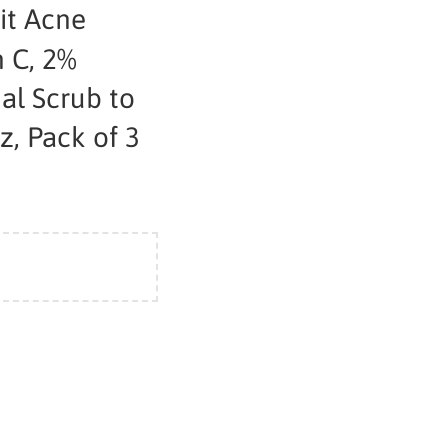Generate an elaborate caption that includes all aspects of the image.

The image showcases the Neutrogena Oil Free Pink Grapefruit Acne Treatment Face Wash, highlighting its key features. This facial scrub contains Vitamin C and 2% salicylic acid, designed to effectively treat and prevent breakouts. The product is presented in a pack of three, emphasizing its value proposition for skincare enthusiasts looking for an effective acne treatment solution. The background may include branding elements or product details, reinforcing Neutrogena's commitment to quality in beauty and personal care. This item is ideal for consumers seeking a gentle yet powerful addition to their skincare routine.